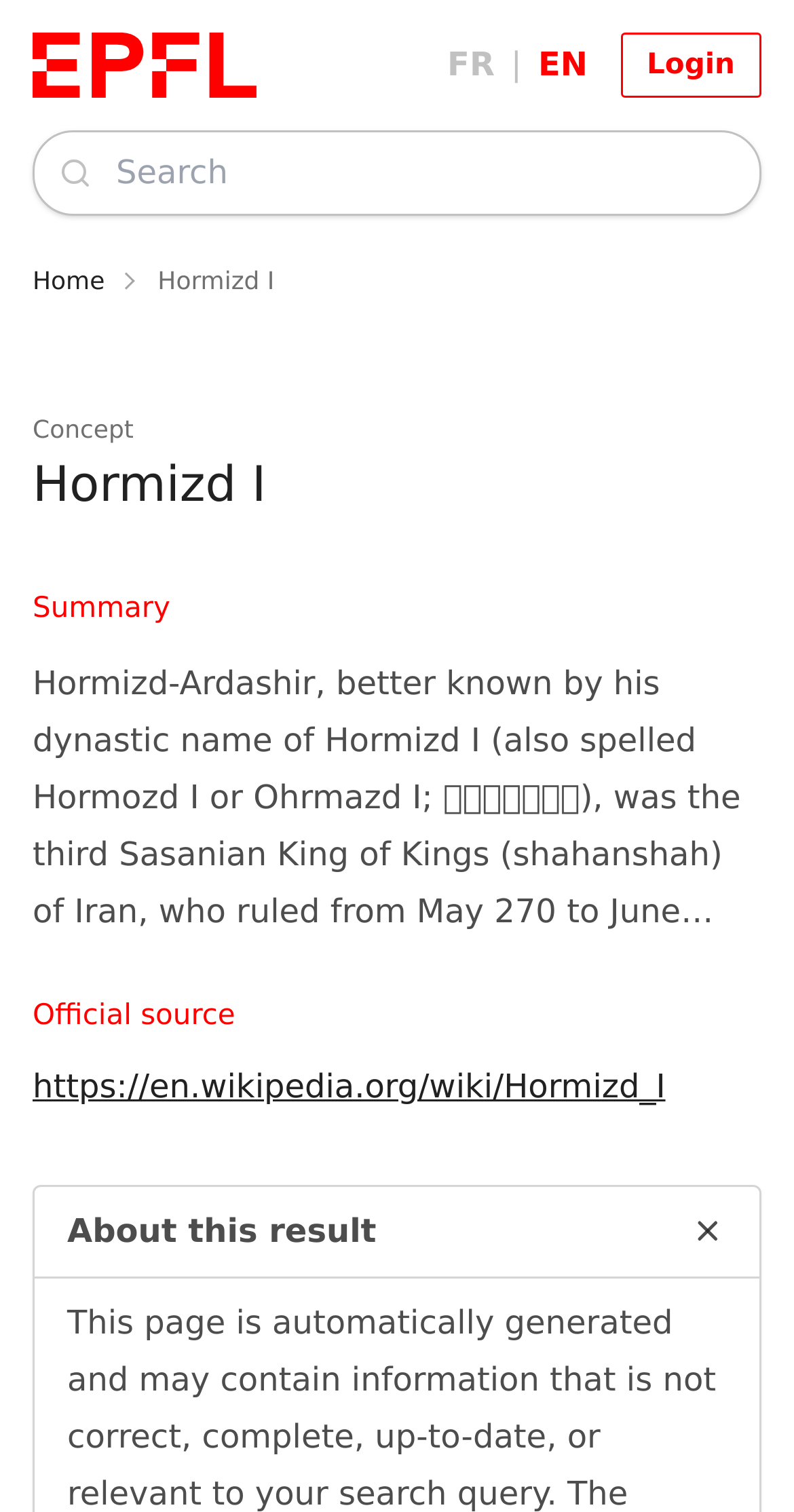What is the source of the information on this webpage?
Give a single word or phrase answer based on the content of the image.

Wikipedia